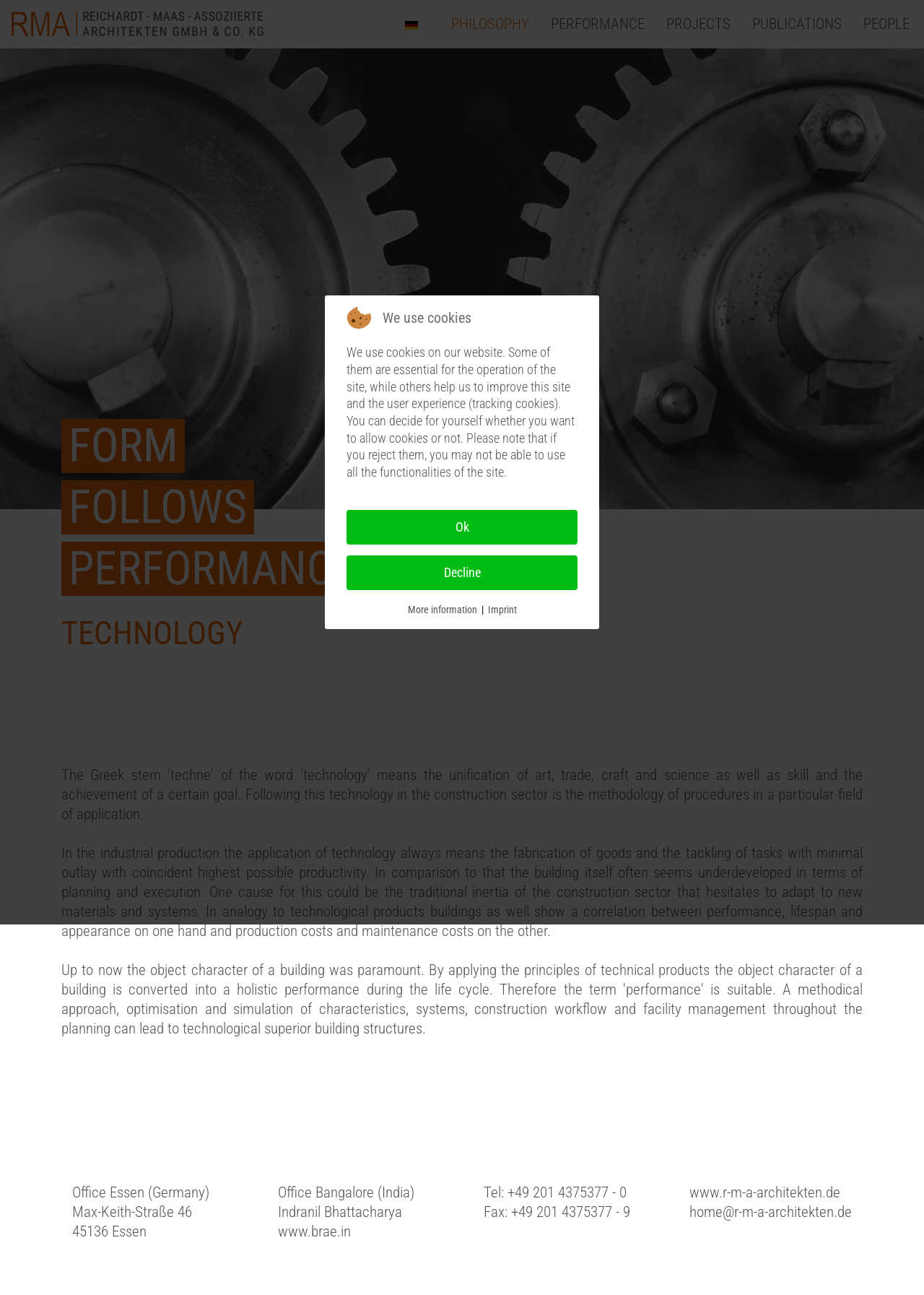Show the bounding box coordinates of the region that should be clicked to follow the instruction: "click the PHILOSOPHY link."

[0.477, 0.0, 0.584, 0.037]